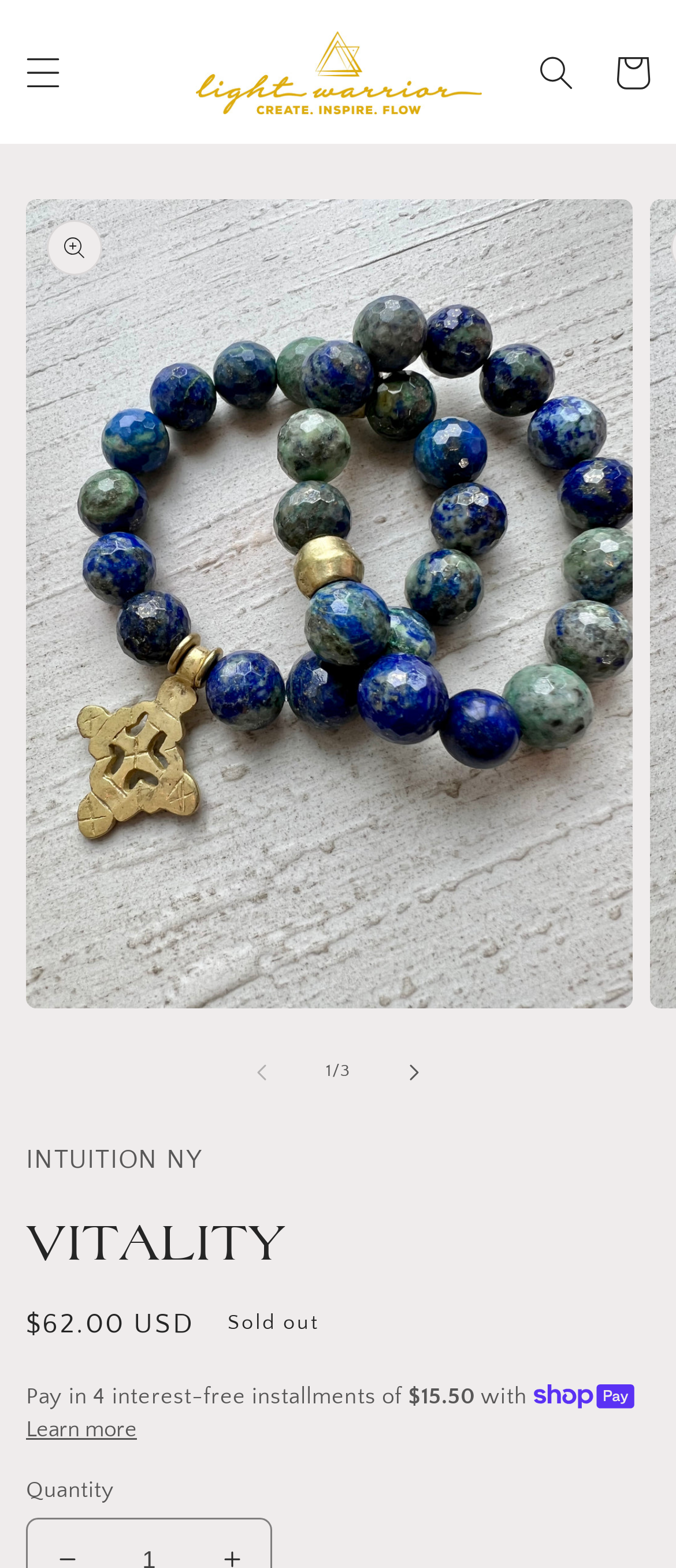Construct a thorough caption encompassing all aspects of the webpage.

This webpage is an e-commerce page for a specific product, a 14mm Azurite Gemstone Bracelet with a universal love Talisman. At the top left, there is a menu button labeled "Menu" and a link to "INTUITION NY" with an accompanying image. On the top right, there is a search button and a link to "Cart".

Below the top navigation, there is a gallery viewer section that takes up most of the page. Within this section, there are navigation buttons to slide left and right, and a counter displaying "1 of" to indicate the current slide.

Above the gallery viewer, there is a heading "VITALITY" and a subheading "INTUITION NY". Below the gallery viewer, there is a section displaying product information, including the regular price of $62.00 USD, a "Sold out" label, and an option to pay in 4 interest-free installments of $15.50 with Shop Pay. There is also a "Learn more" button and a quantity selector.

Throughout the page, there are several buttons, links, and images, including a Shop Pay icon. The overall layout is organized, with clear sections for navigation, product information, and purchasing options.